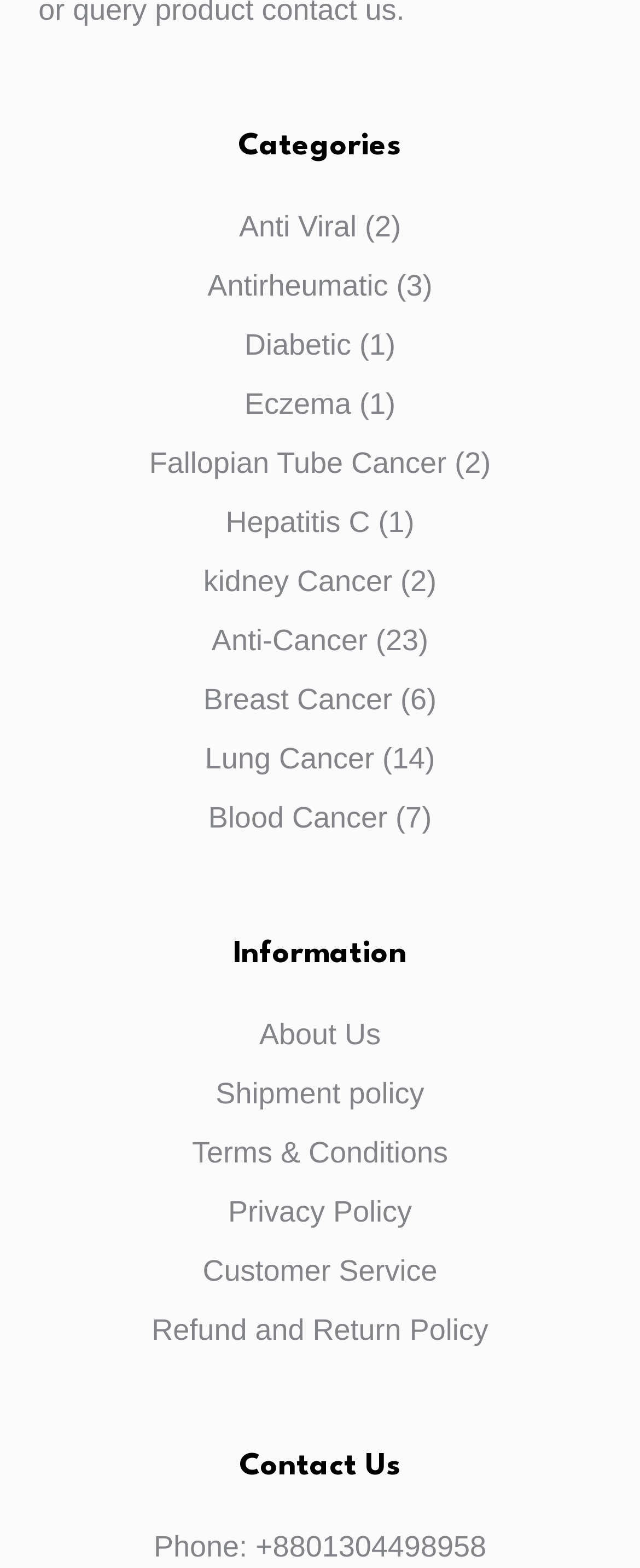Determine the bounding box coordinates of the region that needs to be clicked to achieve the task: "Learn about Shipment policy".

[0.337, 0.687, 0.663, 0.708]